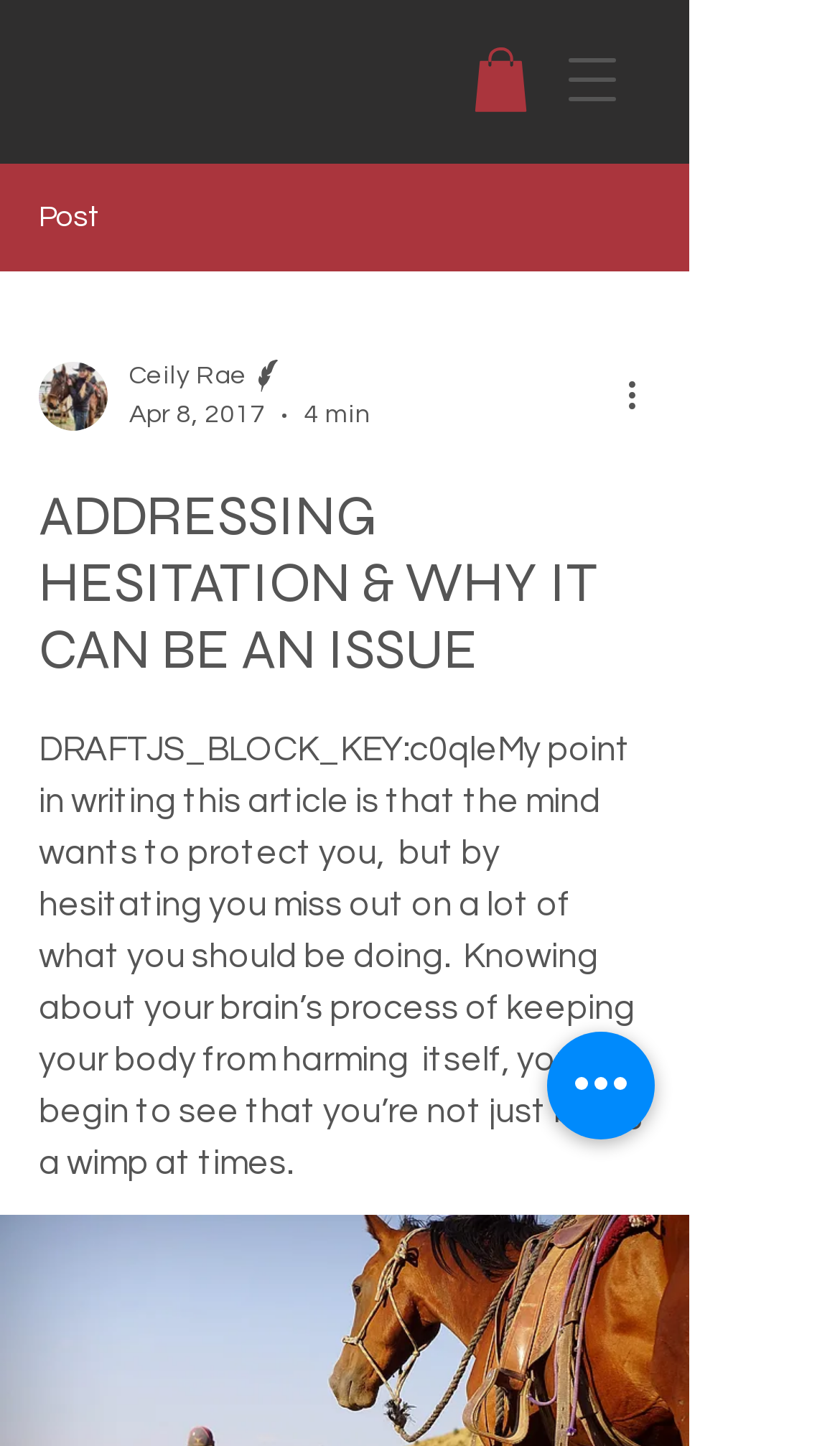Give a concise answer of one word or phrase to the question: 
What is the topic of the post?

Addressing hesitation